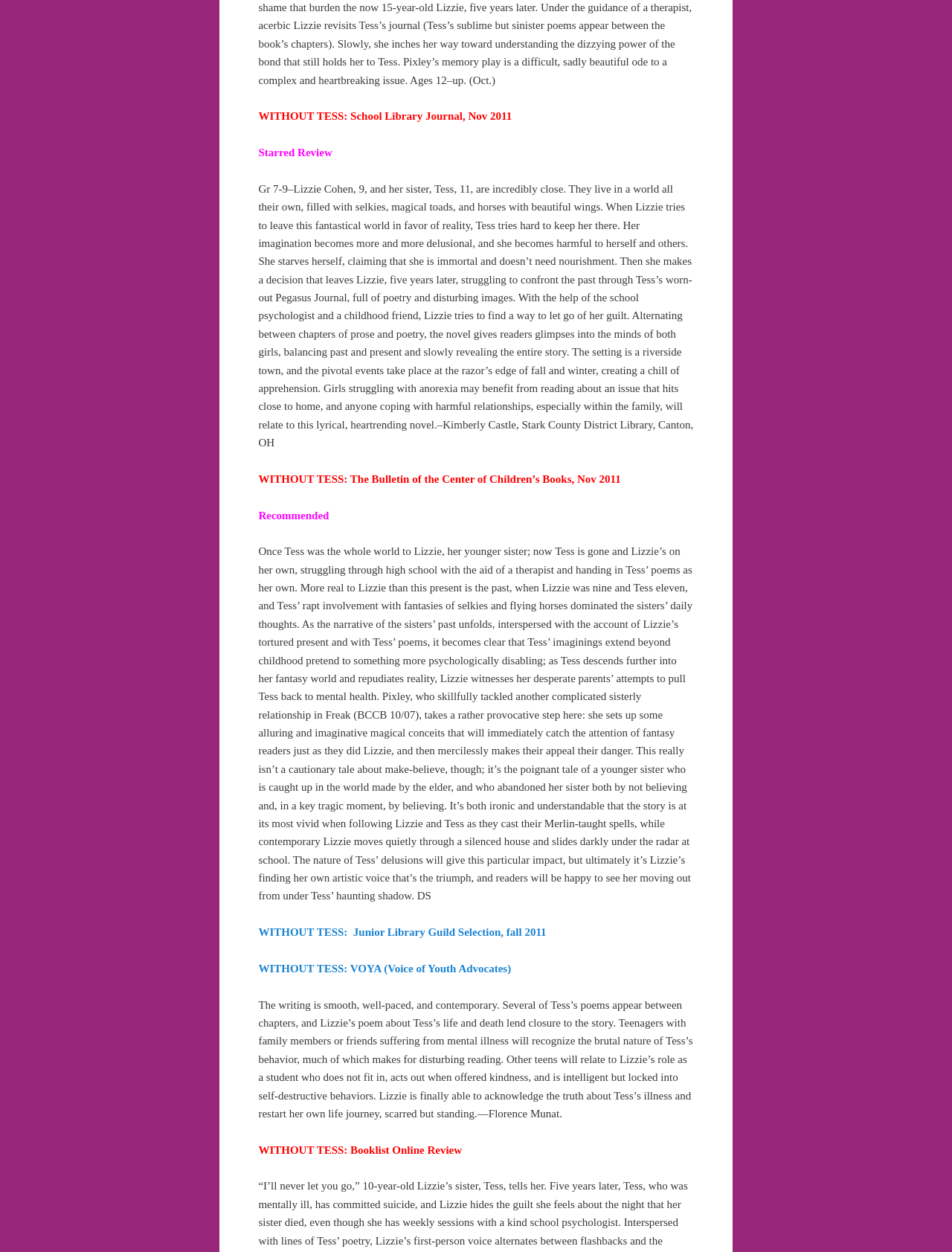Provide your answer in a single word or phrase: 
What is the book about?

Sisters' relationship and mental illness